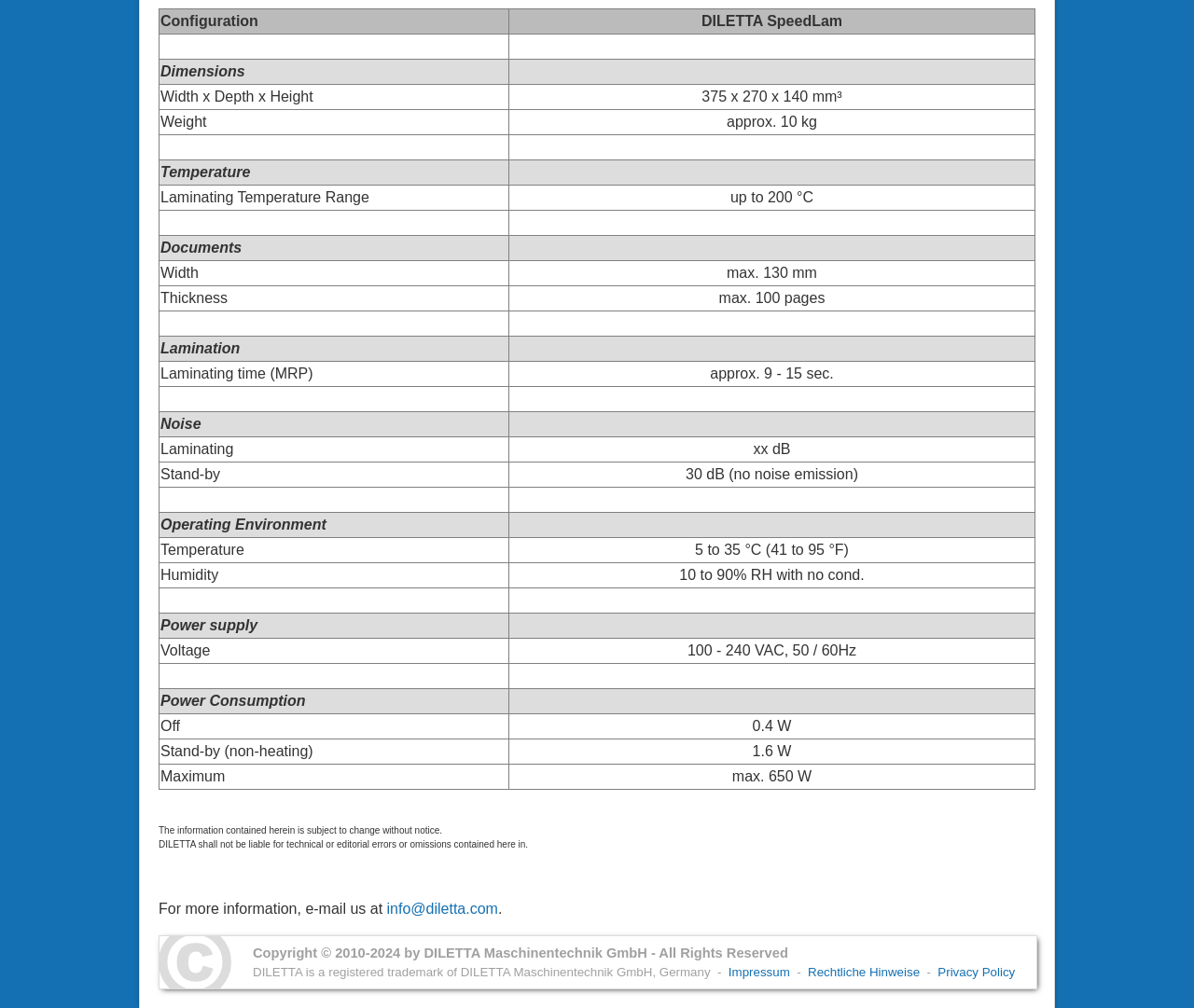Using the information in the image, give a comprehensive answer to the question: 
What is the operating temperature range for the laminator?

According to the table on the webpage, the 'Operating Environment' section specifies the 'Temperature' range as '5 to 35 °C (41 to 95 °F)', indicating the operating temperature range for the laminator.